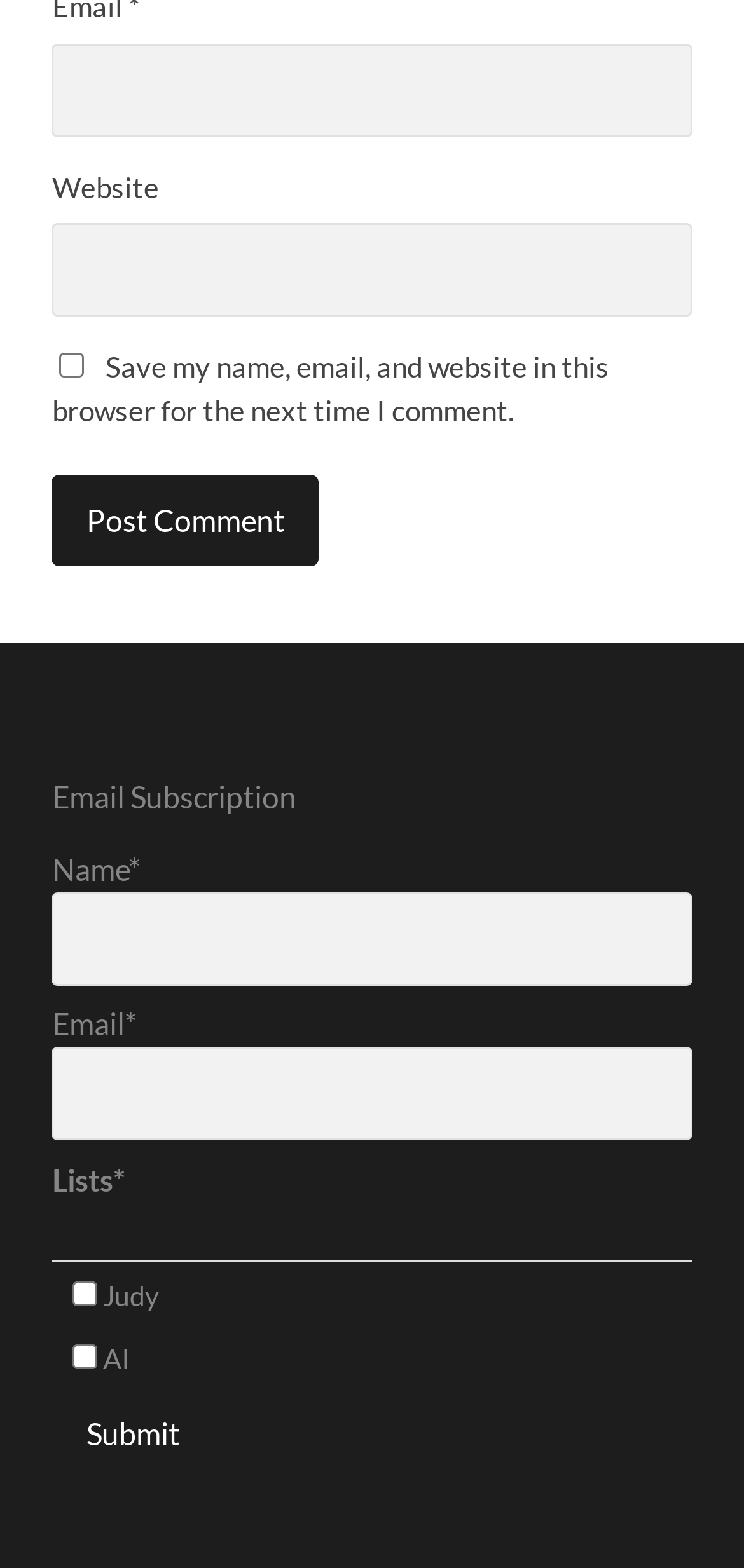Please provide the bounding box coordinates for the element that needs to be clicked to perform the instruction: "Submit". The coordinates must consist of four float numbers between 0 and 1, formatted as [left, top, right, bottom].

[0.07, 0.885, 0.288, 0.943]